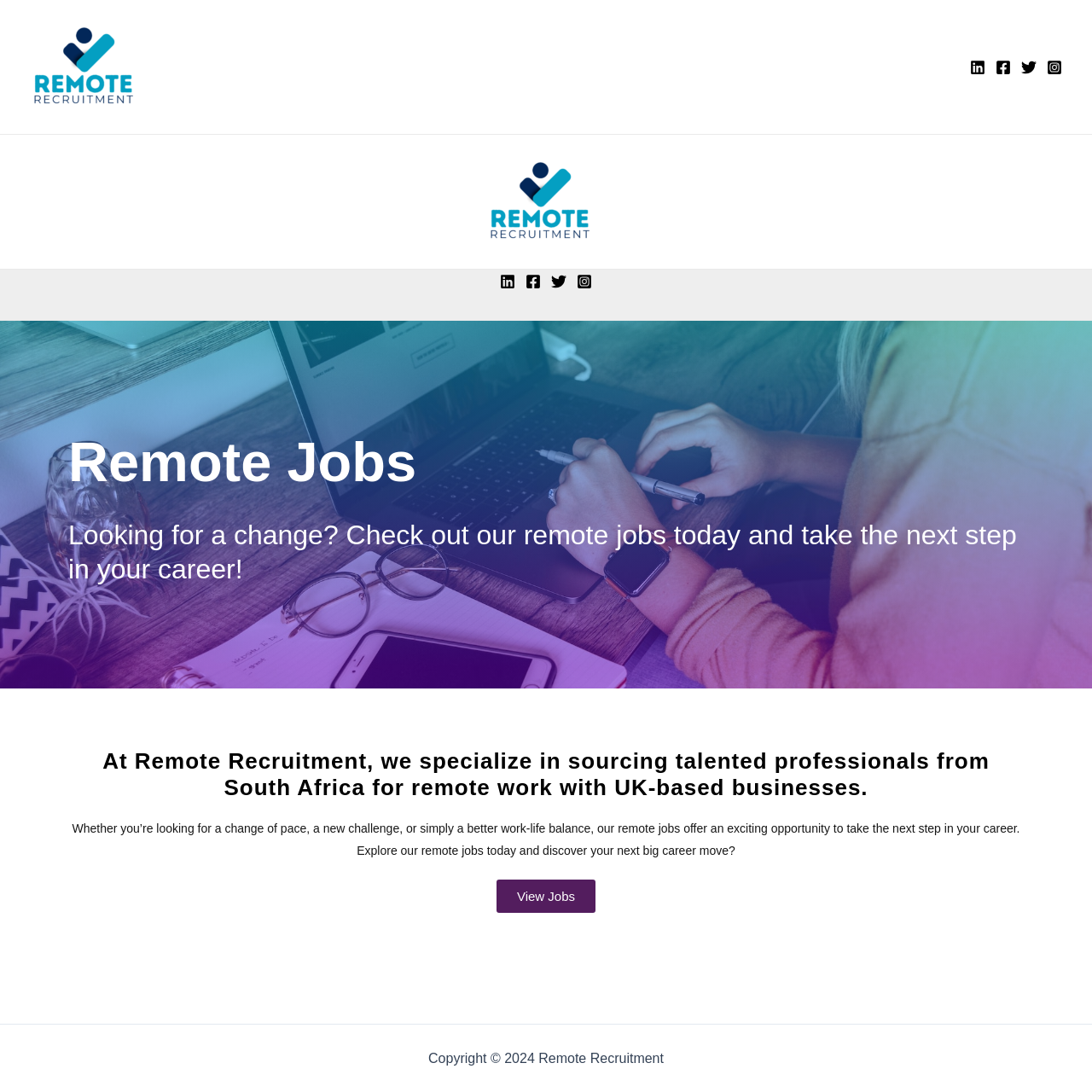Refer to the element description View Jobs and identify the corresponding bounding box in the screenshot. Format the coordinates as (top-left x, top-left y, bottom-right x, bottom-right y) with values in the range of 0 to 1.

[0.455, 0.805, 0.545, 0.836]